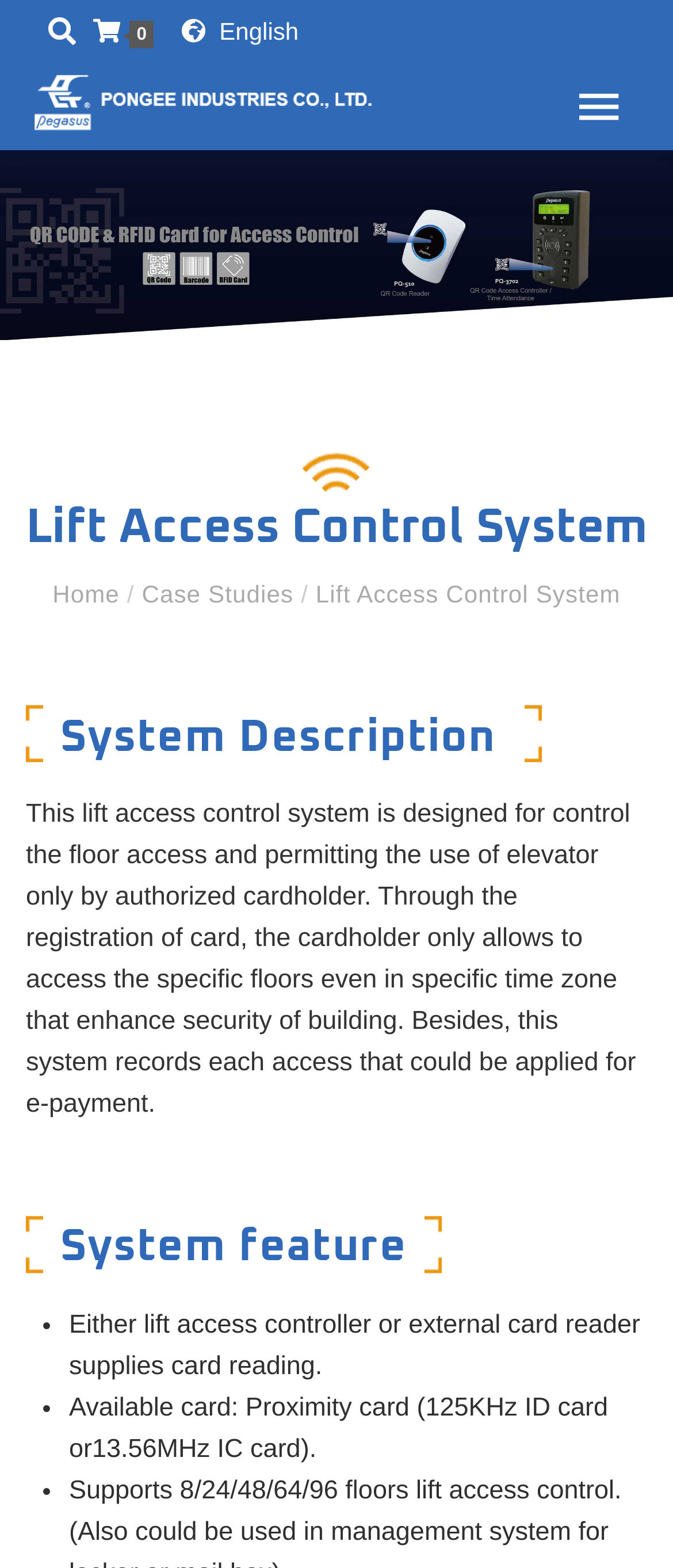What is the name of the company?
Refer to the screenshot and answer in one word or phrase.

PONGEE INDUSTRIES CO., LTD.